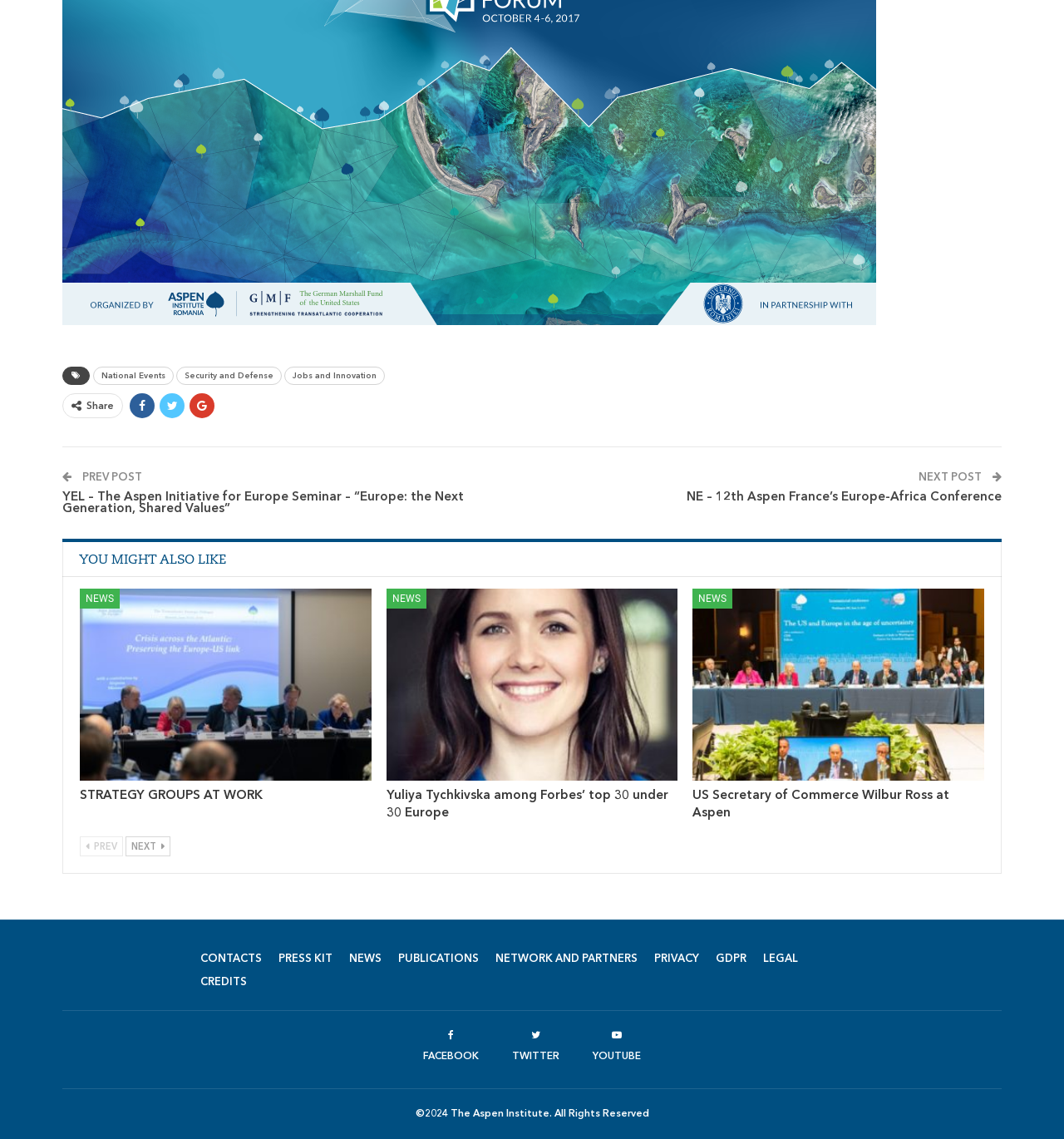Refer to the image and provide an in-depth answer to the question:
What is the text of the 'NEXT POST' button?

I found the text of the 'NEXT POST' button by looking at the StaticText element with the text 'NEXT POST' which is located at the top of the webpage.